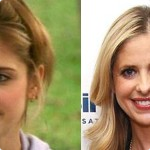What is the difference in the actress's hairstyle between the two images? Refer to the image and provide a one-word or short phrase answer.

Casual vs styled